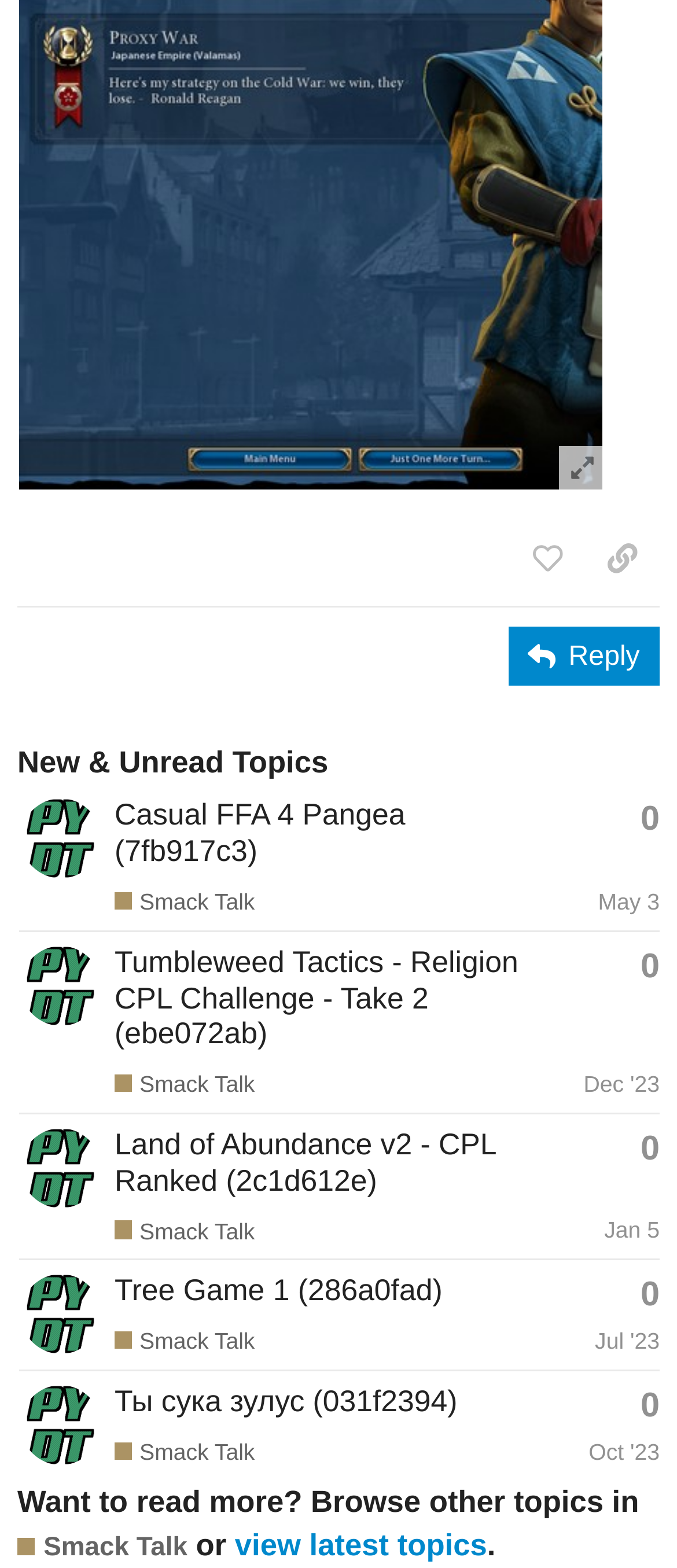Respond to the following question with a brief word or phrase:
How many replies does the topic 'Casual FFA 4 Pangea' have?

0